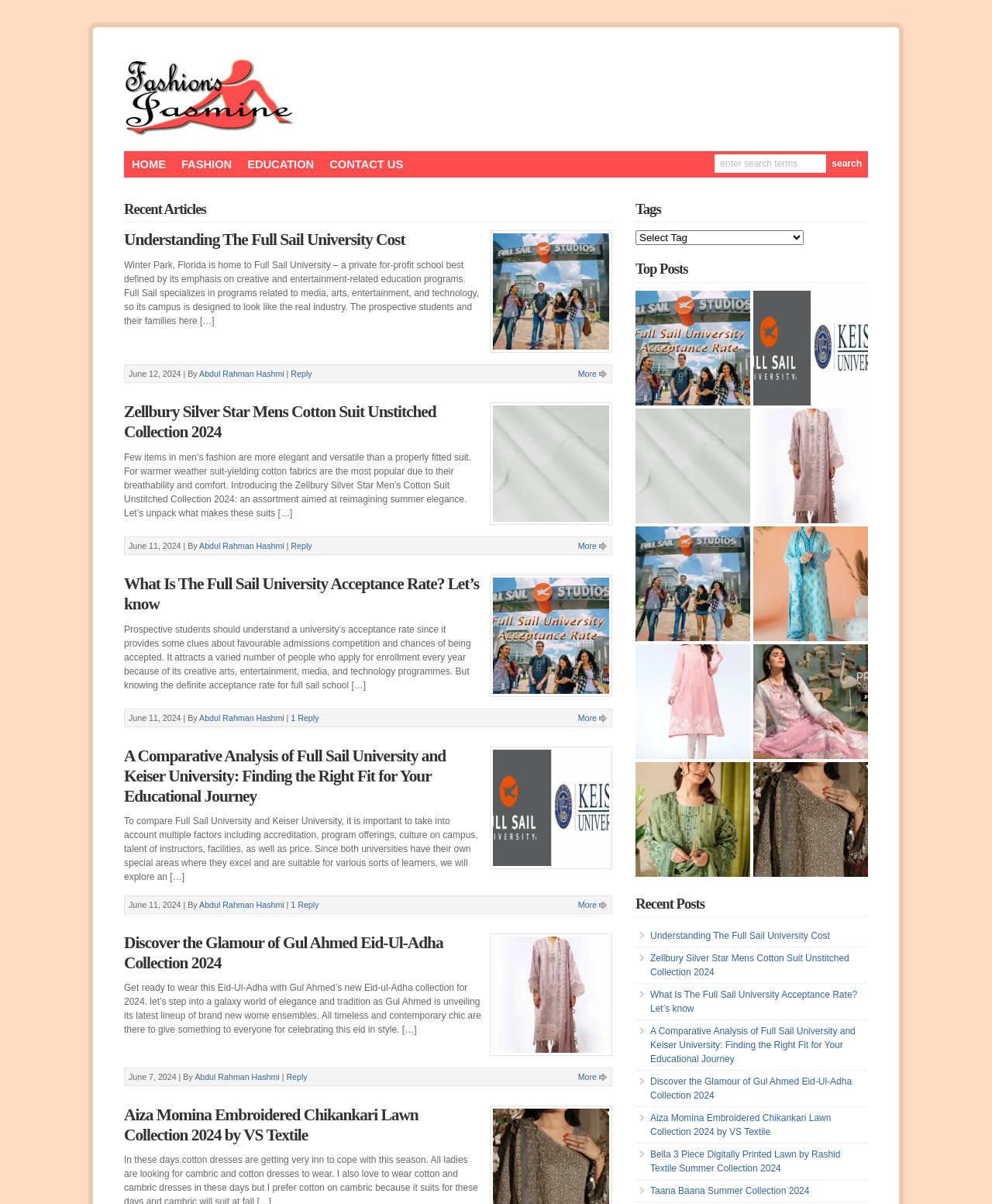Locate the coordinates of the bounding box for the clickable region that fulfills this instruction: "check top posts".

[0.641, 0.217, 0.875, 0.235]